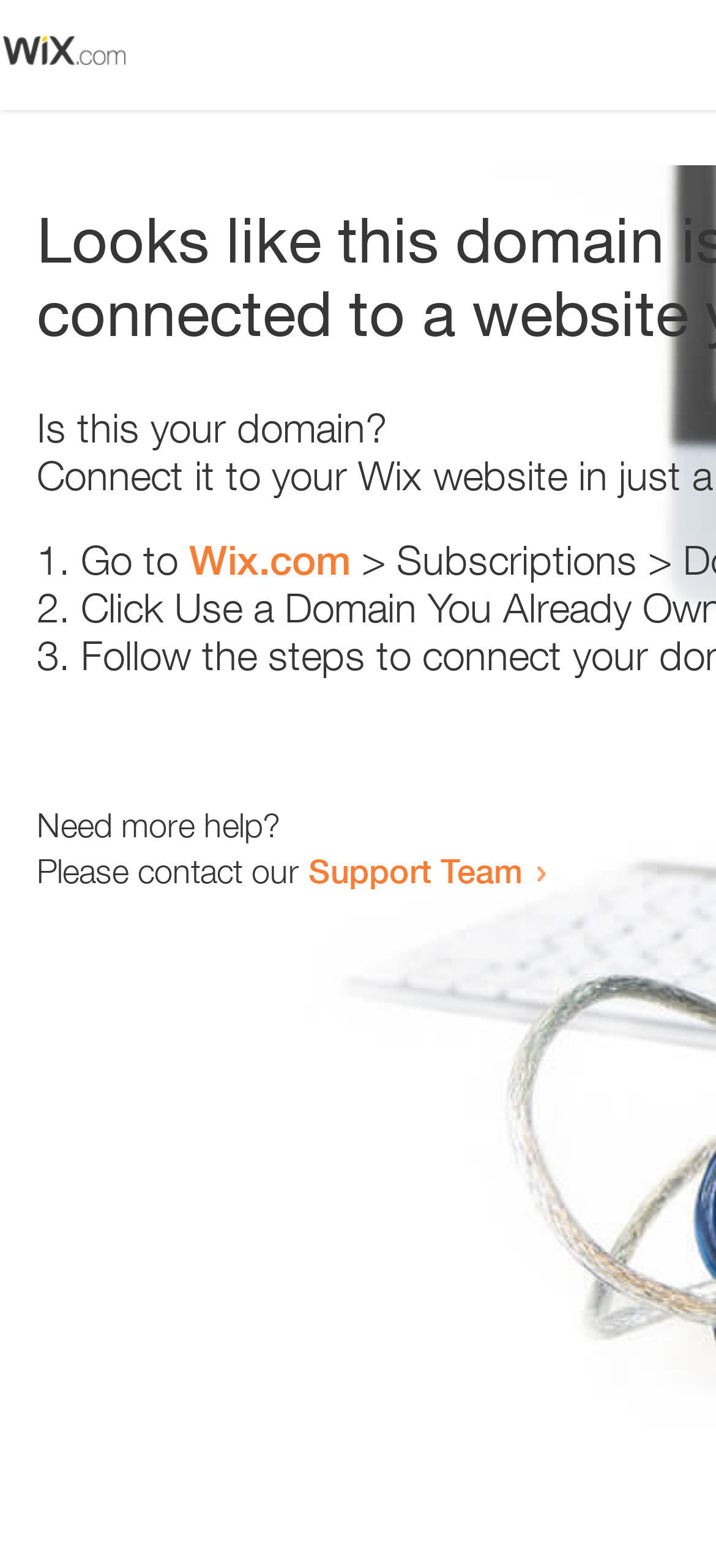What is the text above the list?
Please provide a single word or phrase as your answer based on the image.

Is this your domain?